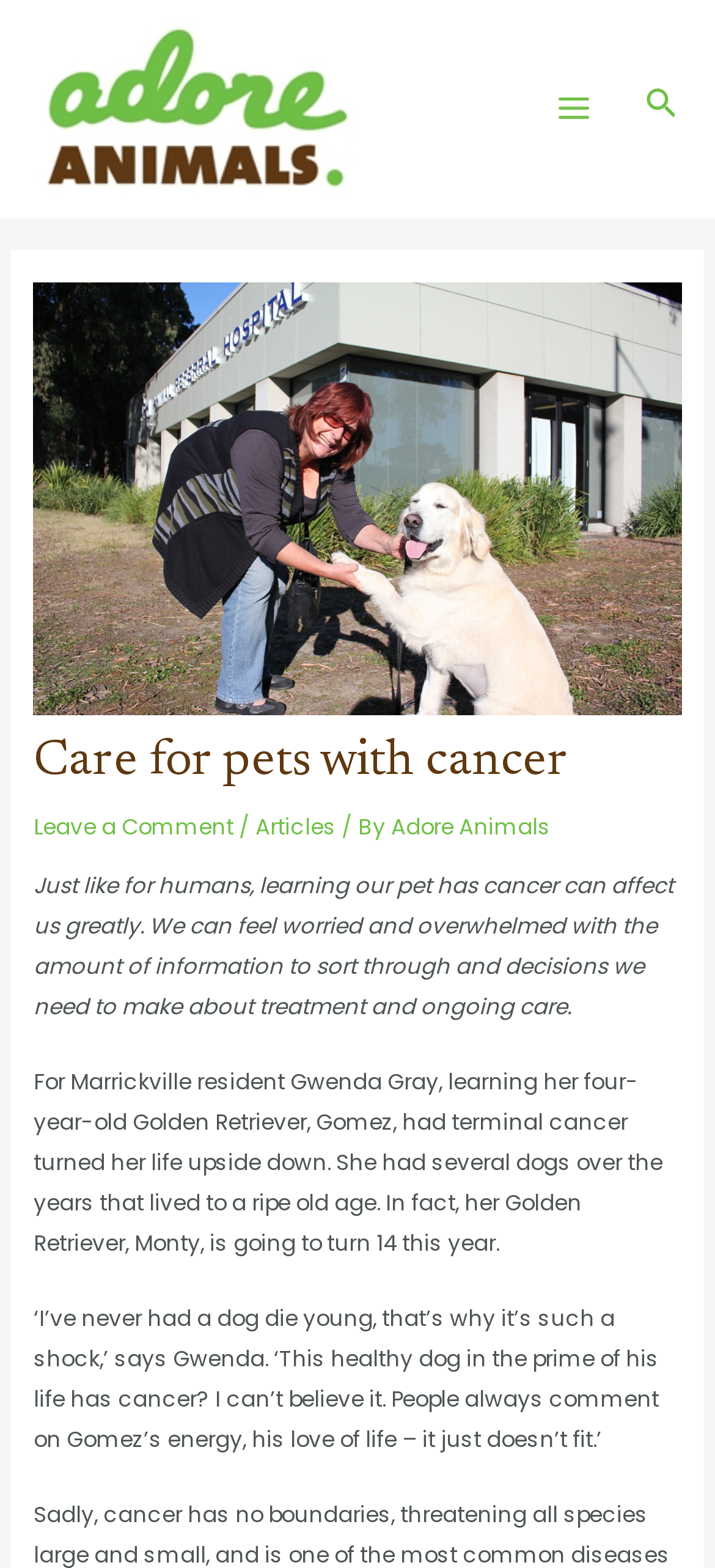What is the name of the website?
Please elaborate on the answer to the question with detailed information.

The name of the website can be found in the top-left corner of the webpage, where it says 'Adore Animals' in the logo, and also in the link 'Adore Animals' with bounding box coordinates [0.051, 0.059, 0.5, 0.077]